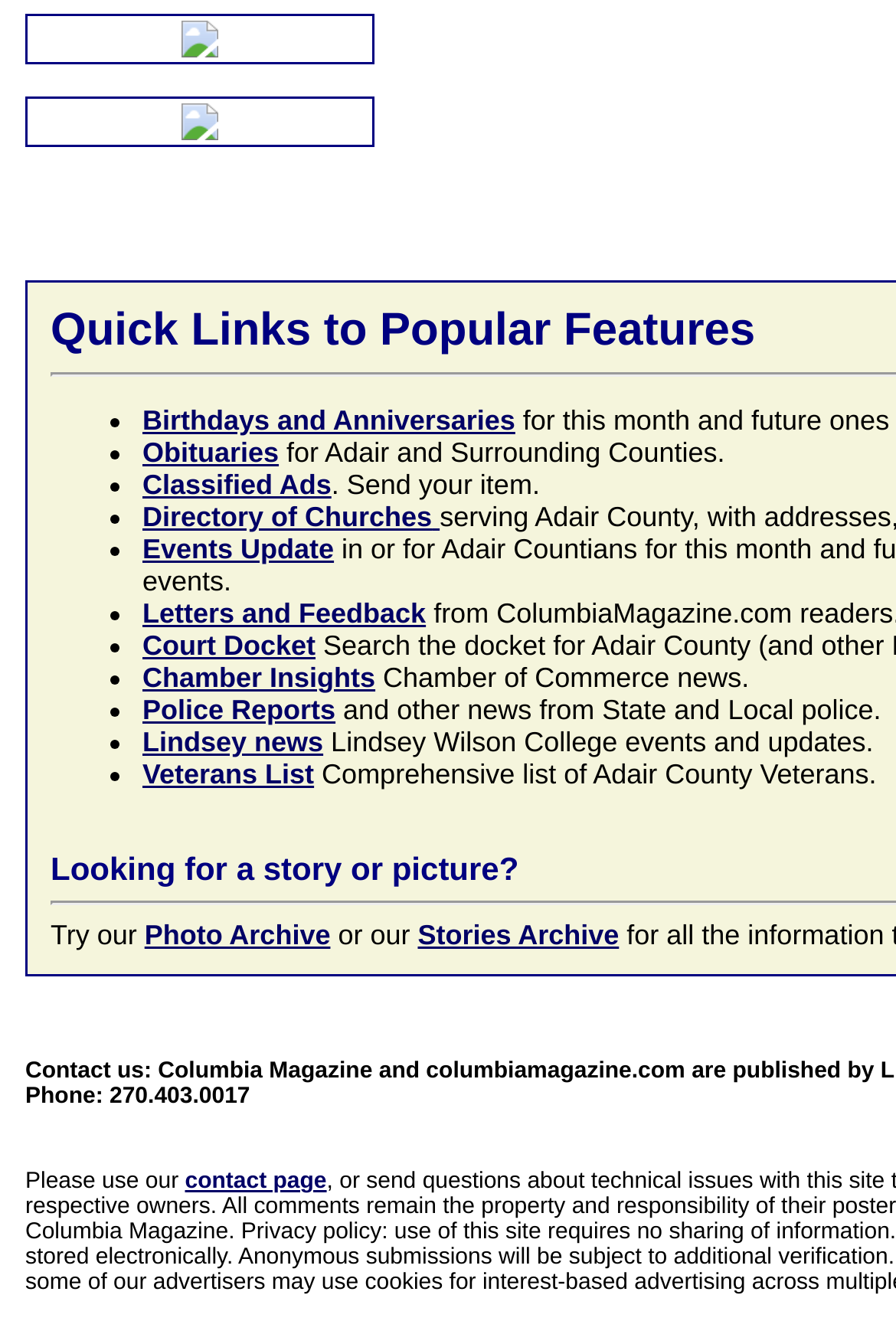Based on the image, give a detailed response to the question: What is the purpose of the 'Directory of Churches' link?

The link 'Directory of Churches' is likely intended to provide a list or directory of churches in the area. This is inferred from the context of the surrounding text, which mentions 'Directory of Churches' as a separate item in a list of links.